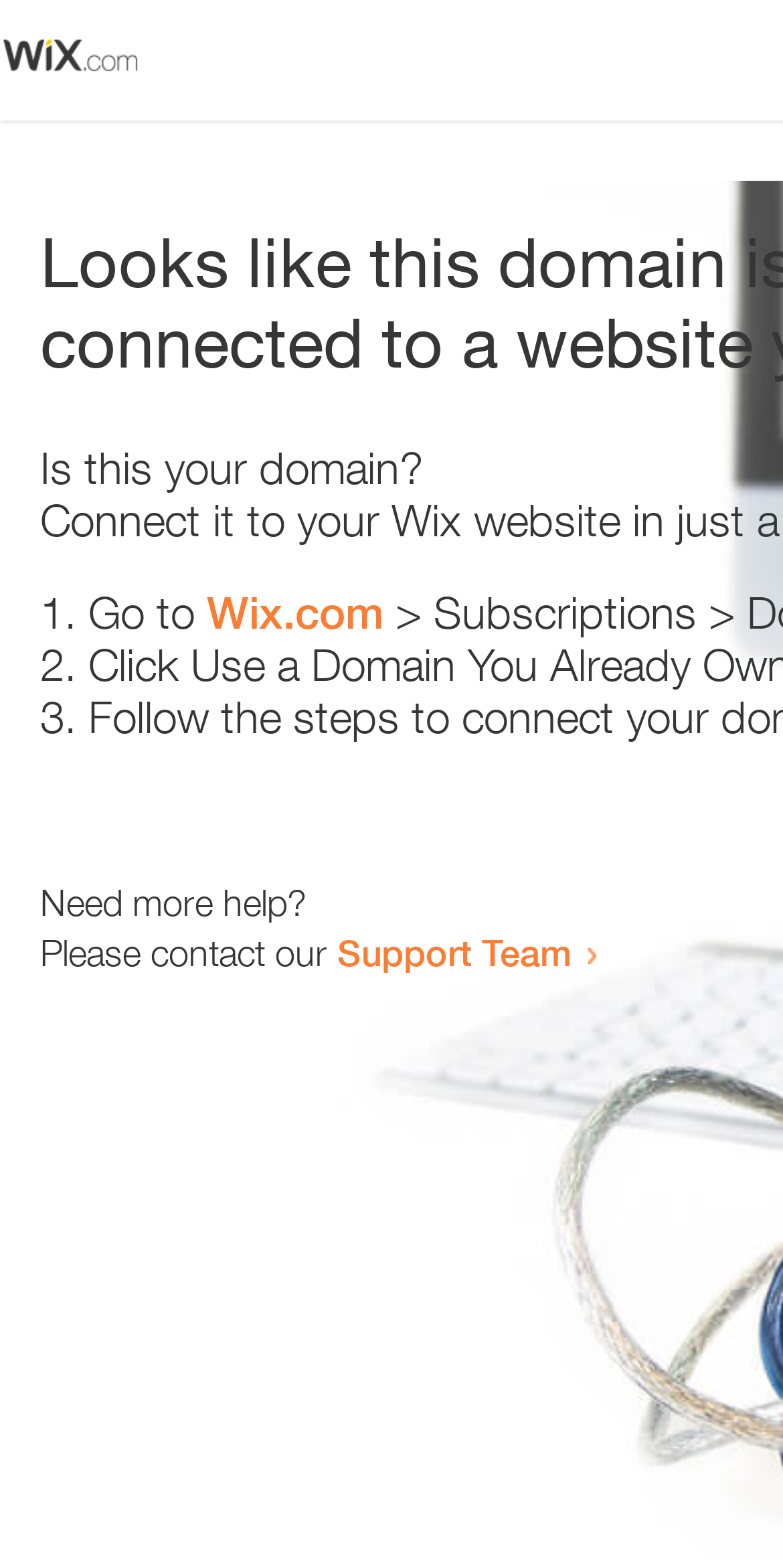Locate the bounding box of the UI element based on this description: "Wix.com". Provide four float numbers between 0 and 1 as [left, top, right, bottom].

[0.264, 0.374, 0.49, 0.407]